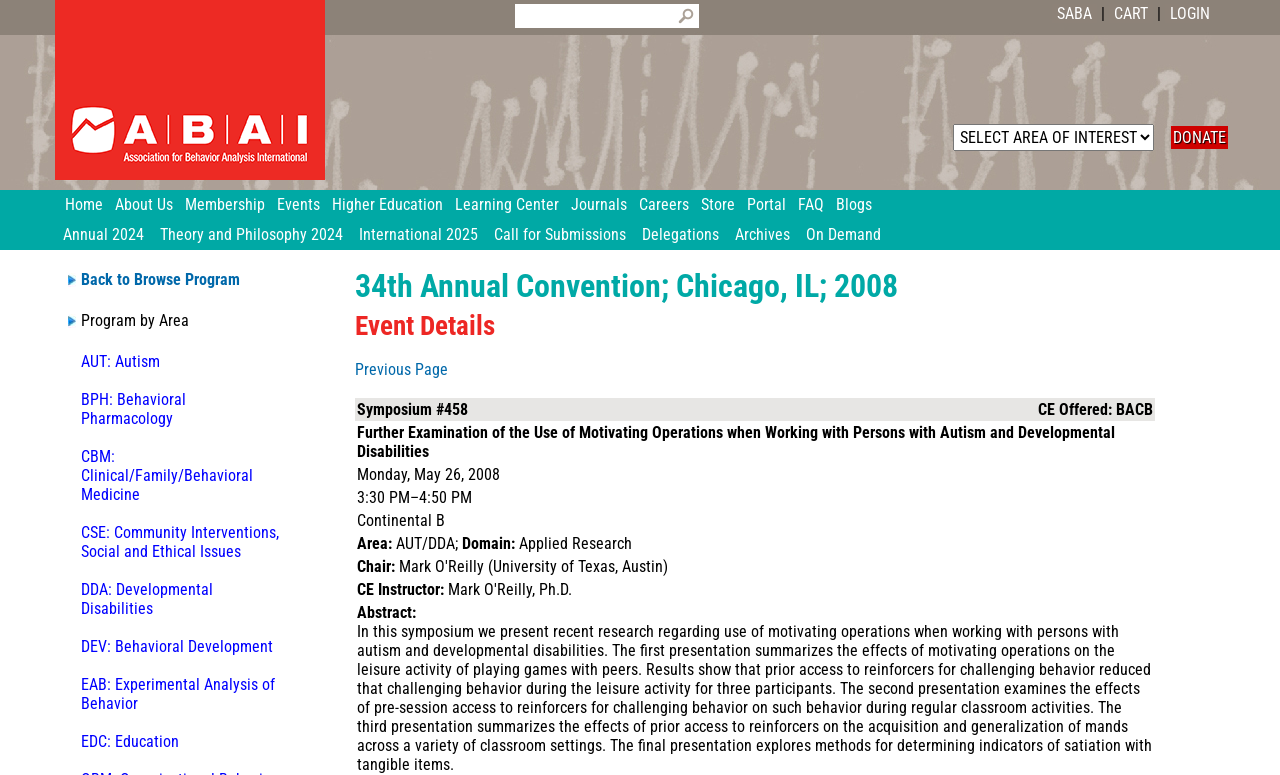Locate the bounding box coordinates of the region to be clicked to comply with the following instruction: "Click on the 'Theory and Philosophy 2024' link". The coordinates must be four float numbers between 0 and 1, in the form [left, top, right, bottom].

[0.119, 0.284, 0.274, 0.323]